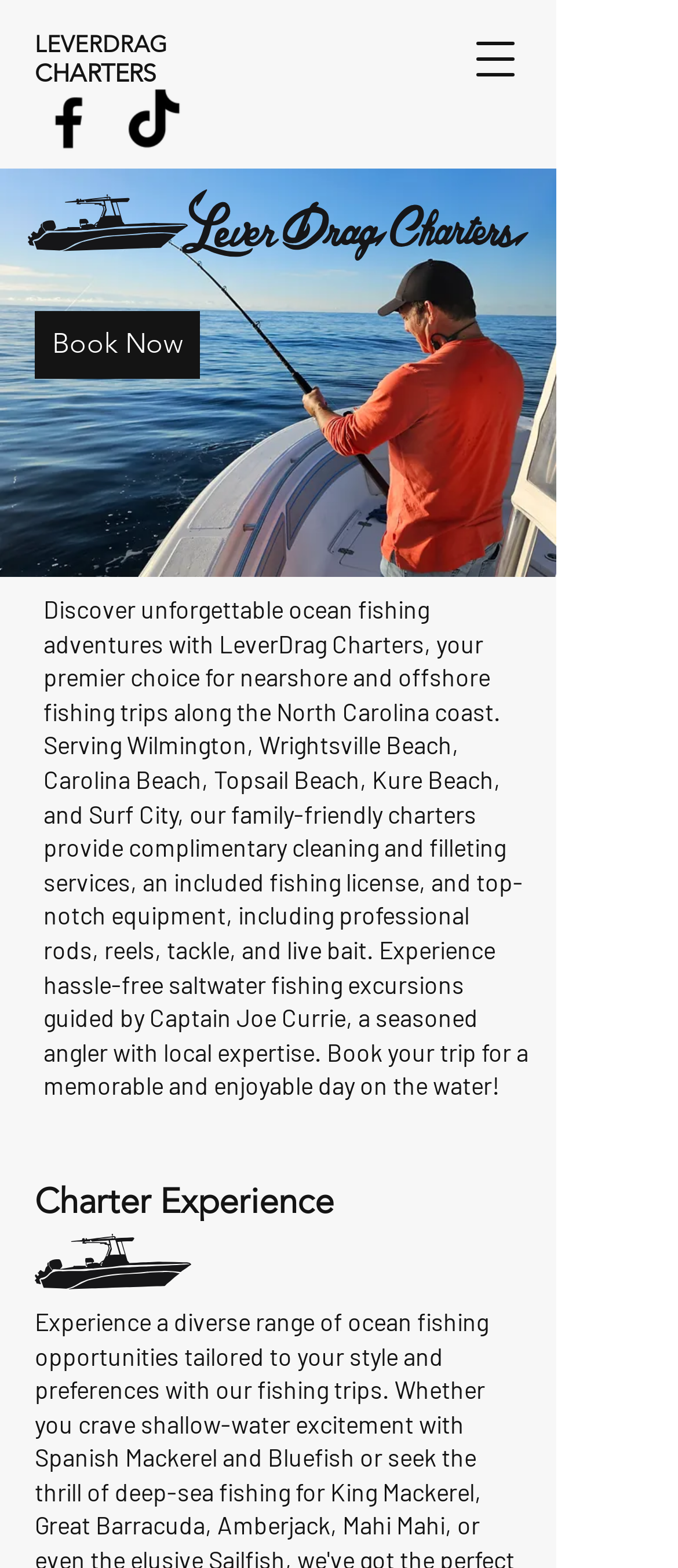Use one word or a short phrase to answer the question provided: 
What is included in the charter services?

Cleaning, filleting, license, equipment